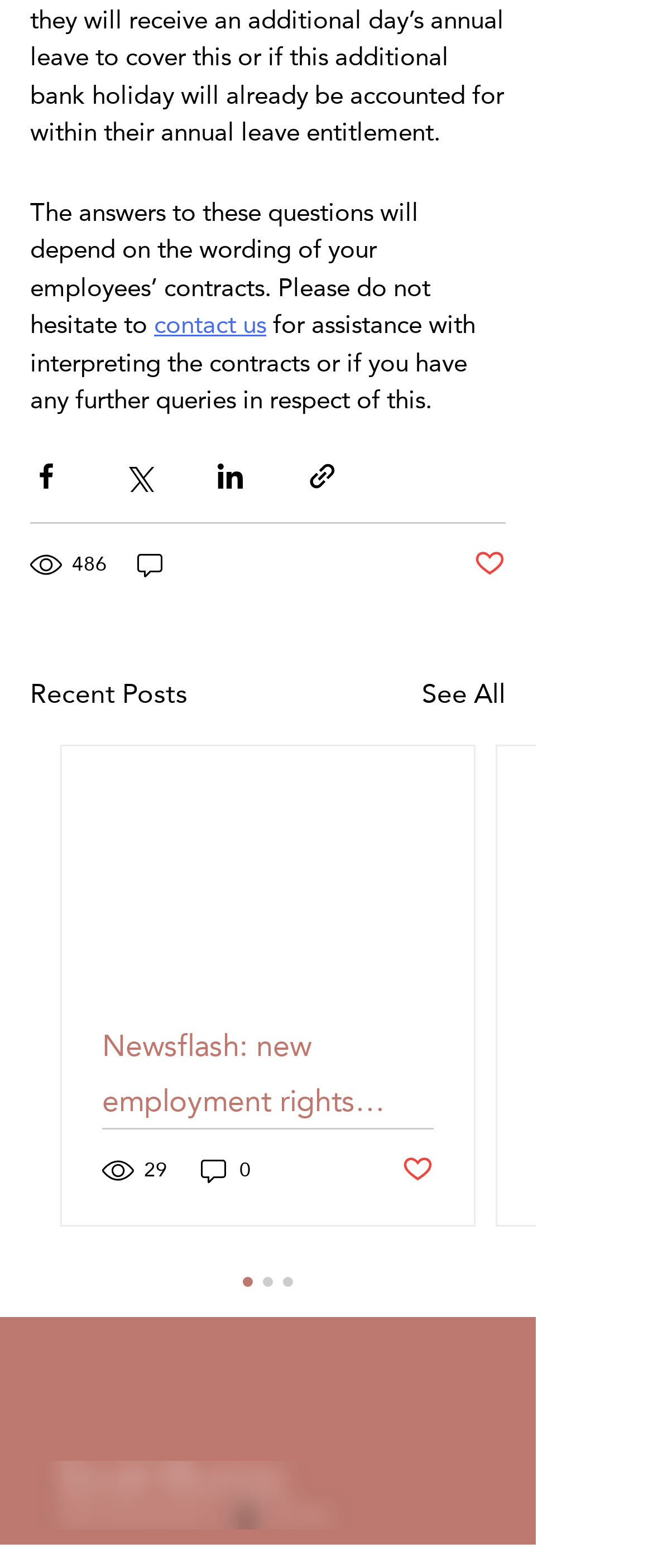Locate the bounding box of the UI element defined by this description: "29". The coordinates should be given as four float numbers between 0 and 1, formatted as [left, top, right, bottom].

[0.156, 0.734, 0.262, 0.758]